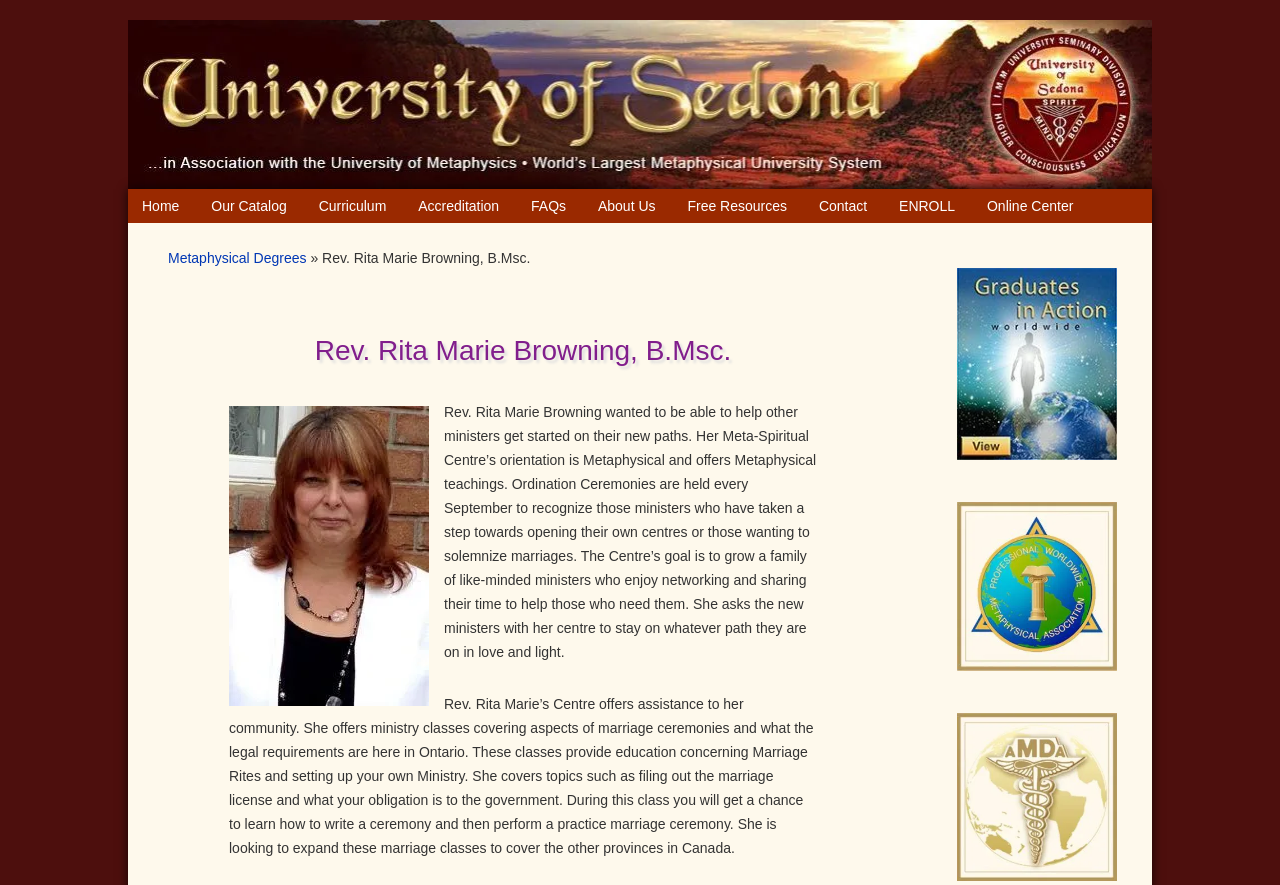Generate the text content of the main heading of the webpage.

Rev. Rita Marie Browning, B.Msc.